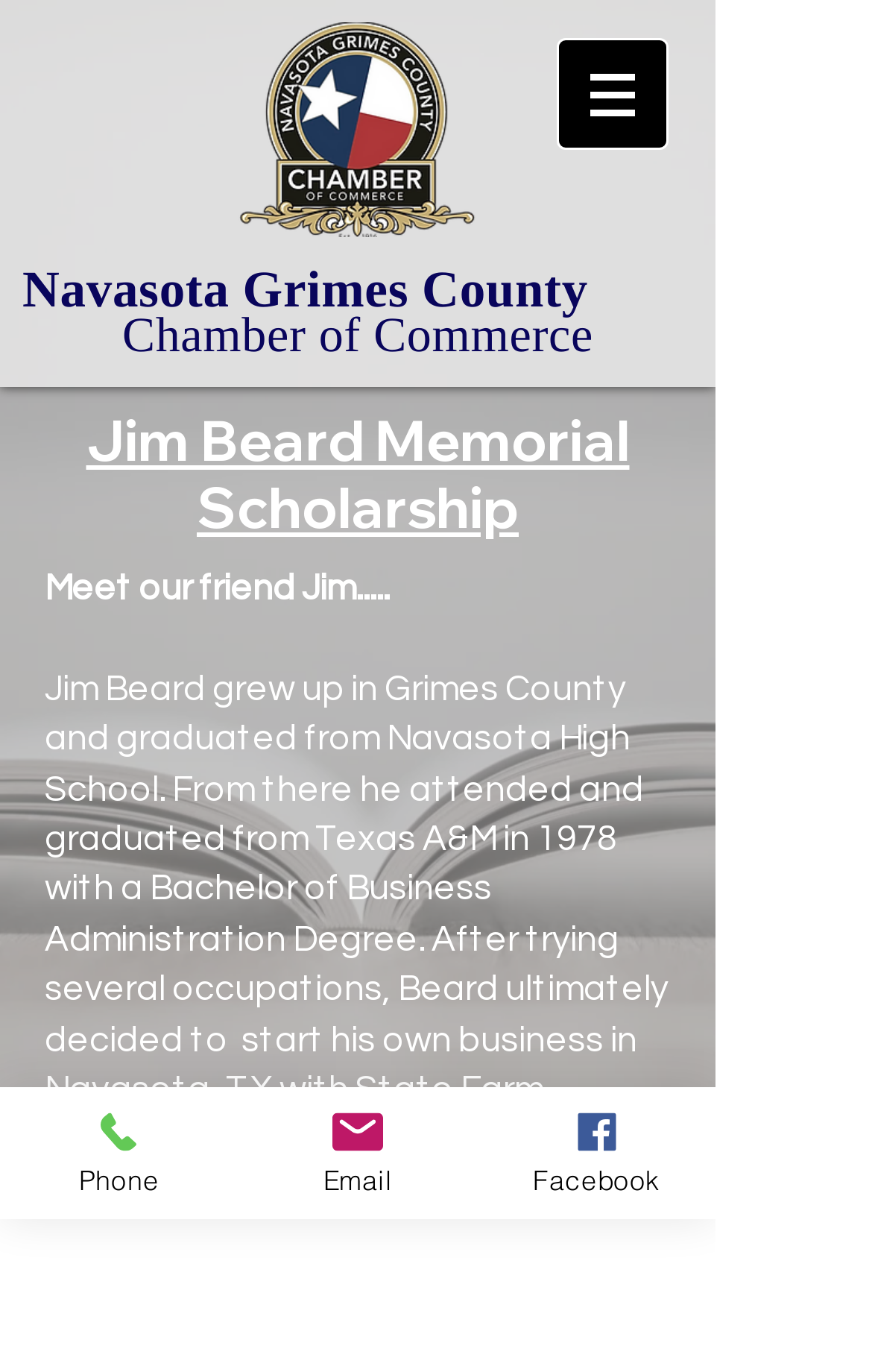Use one word or a short phrase to answer the question provided: 
What is the logo image position on the webpage?

Top left